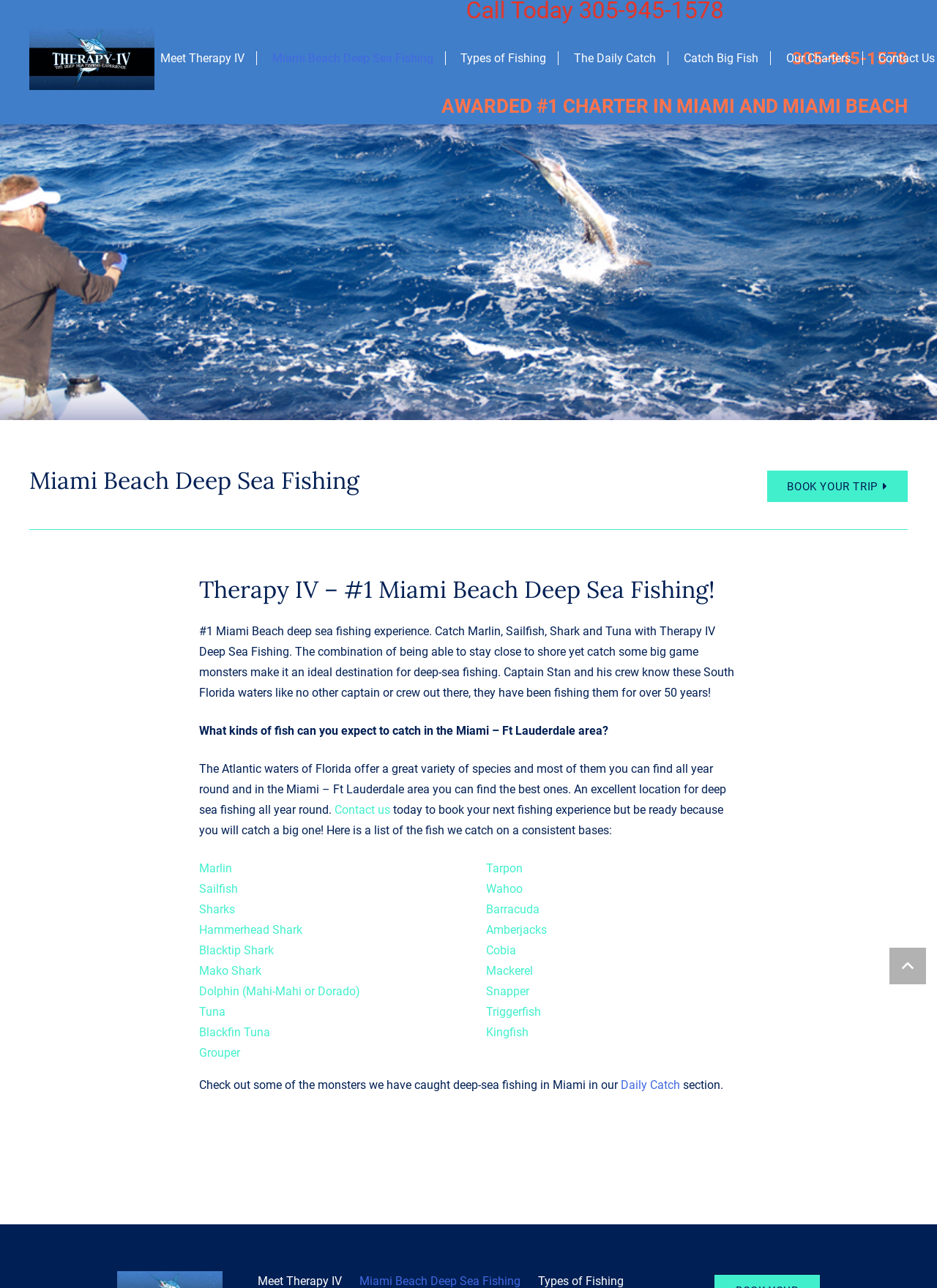Please identify the bounding box coordinates of the element I need to click to follow this instruction: "Click on 'Partitions'".

None